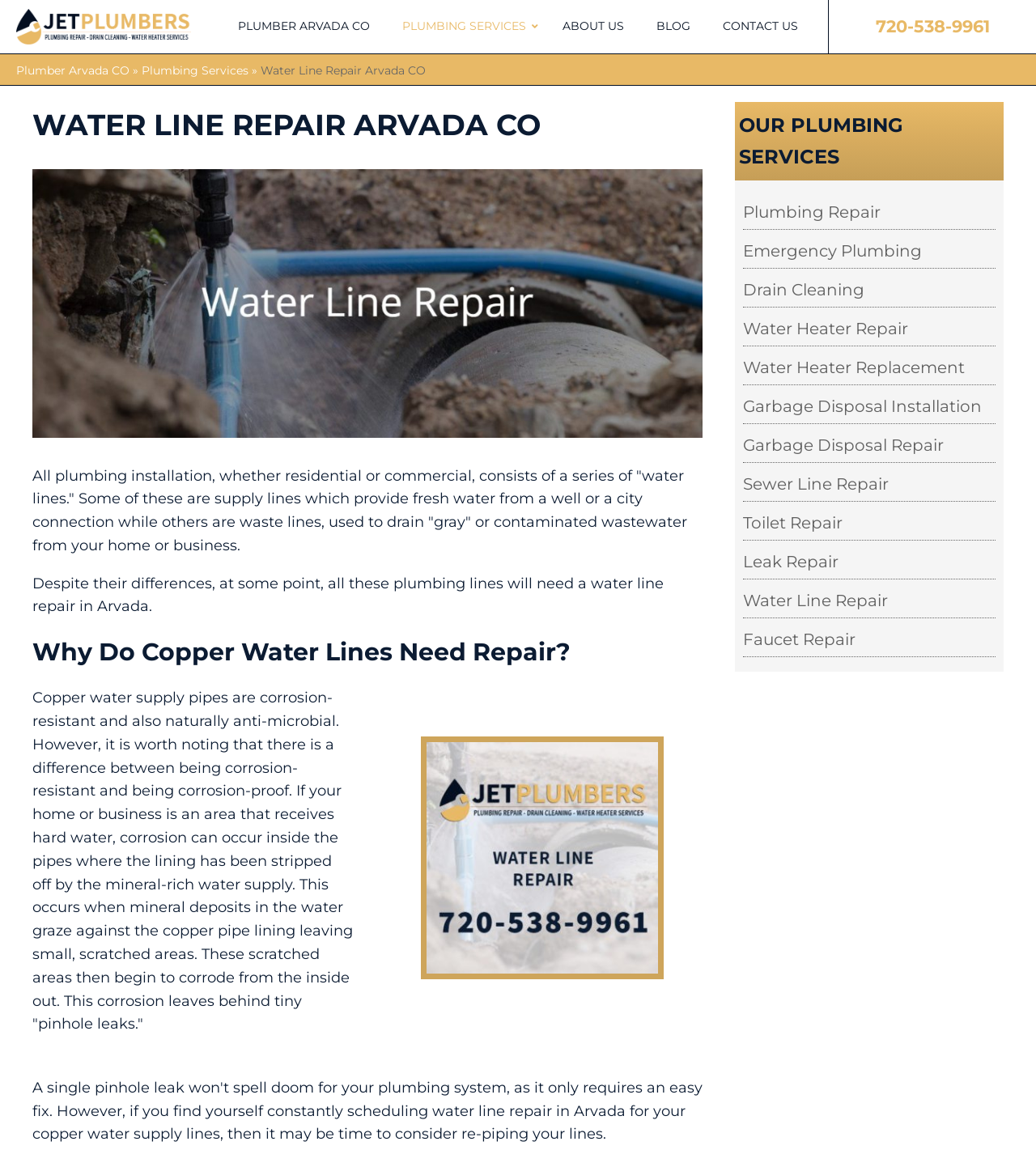Using the provided element description: "Sewer Line Repair", identify the bounding box coordinates. The coordinates should be four floats between 0 and 1 in the order [left, top, right, bottom].

[0.717, 0.406, 0.858, 0.423]